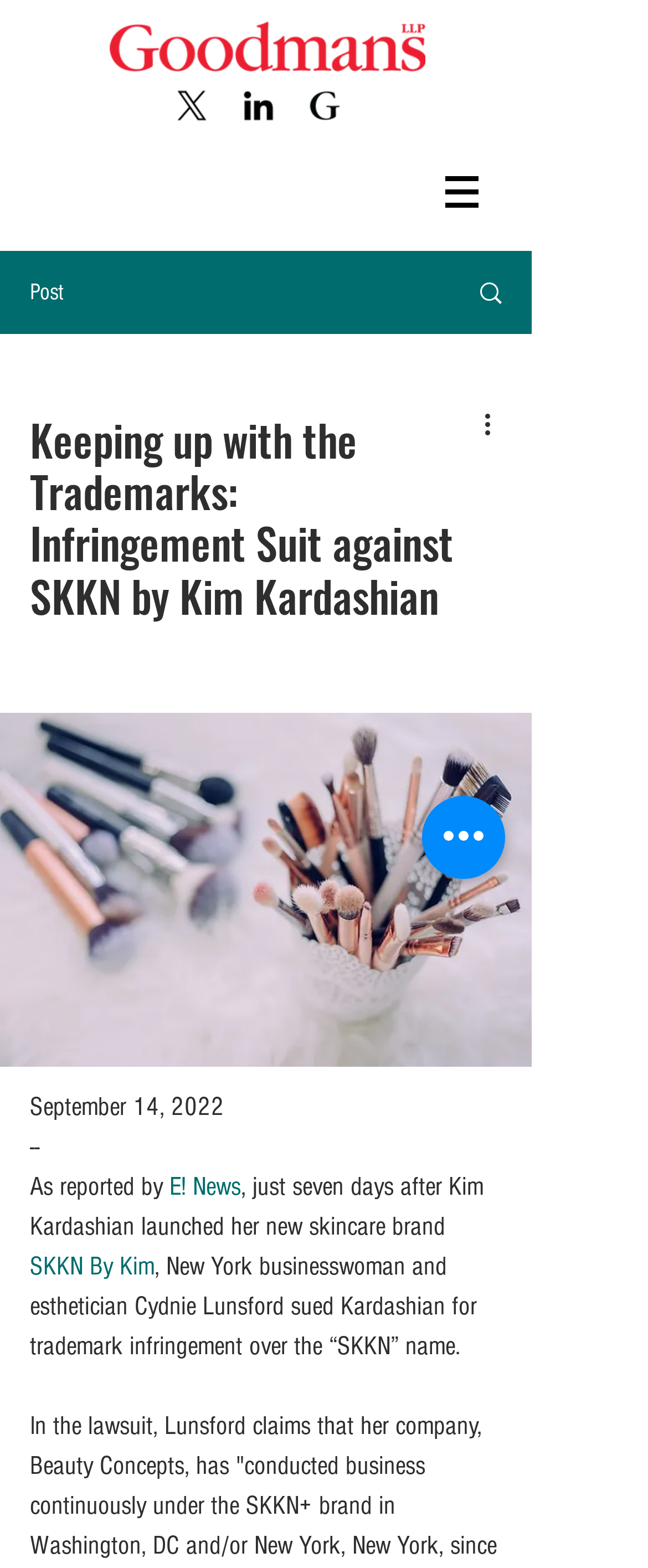What is the name of the skincare brand launched by Kim Kardashian?
Use the information from the image to give a detailed answer to the question.

The webpage mentions that Kim Kardashian launched her new skincare brand, and the name of the brand is mentioned as 'SKKN By Kim' in the text.